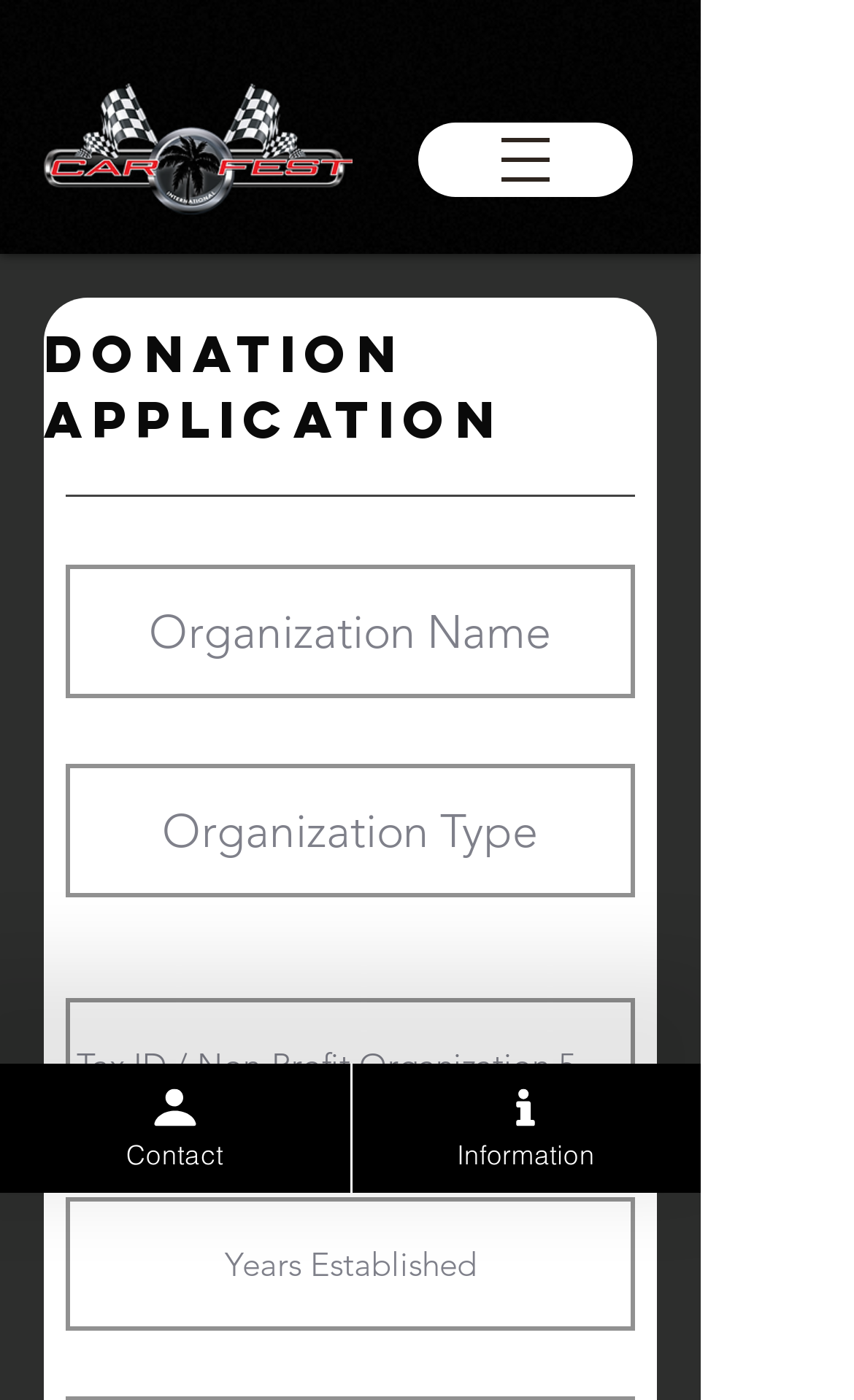Given the content of the image, can you provide a detailed answer to the question?
How many images are there on the webpage?

I counted the number of image elements, which are 'Car-Fest-Logo_edited.png', an unnamed image element with a bounding box of [0.169, 0.778, 0.24, 0.805], and another unnamed image element with a bounding box of [0.58, 0.778, 0.652, 0.805]. There are 3 image elements in total.